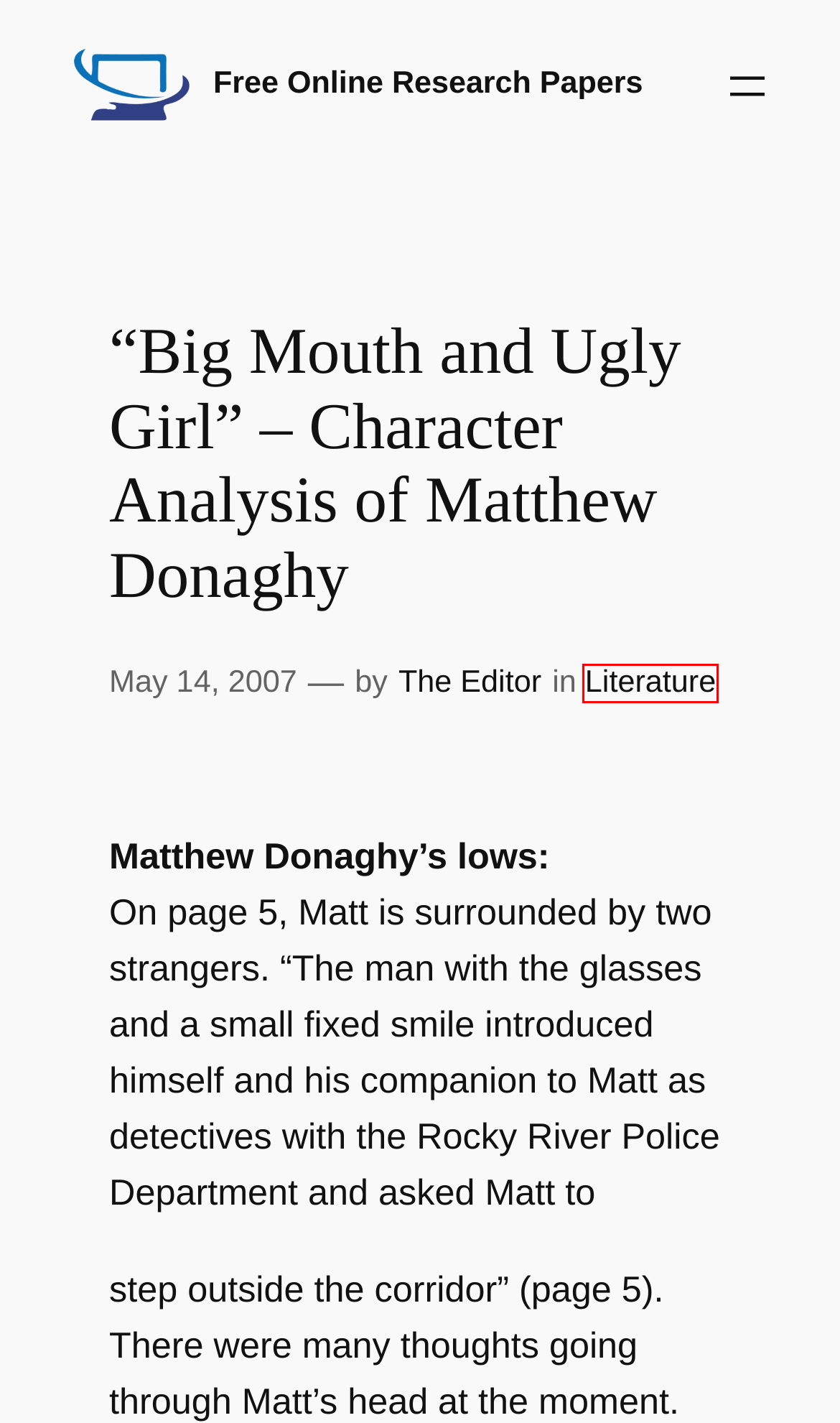Given a screenshot of a webpage with a red bounding box highlighting a UI element, choose the description that best corresponds to the new webpage after clicking the element within the red bounding box. Here are your options:
A. Current Issues - Free Online Research Papers
B. Dentistry - Free Online Research Papers
C. The Editor - Free Online Research Papers
D. Information Technology - Free Online Research Papers
E. Health Science - Free Online Research Papers
F. Spanish - Free Online Research Papers
G. Literature - Free Online Research Papers
H. Free Online Research Papers - The biggest database of essays and research papers on the internet

G